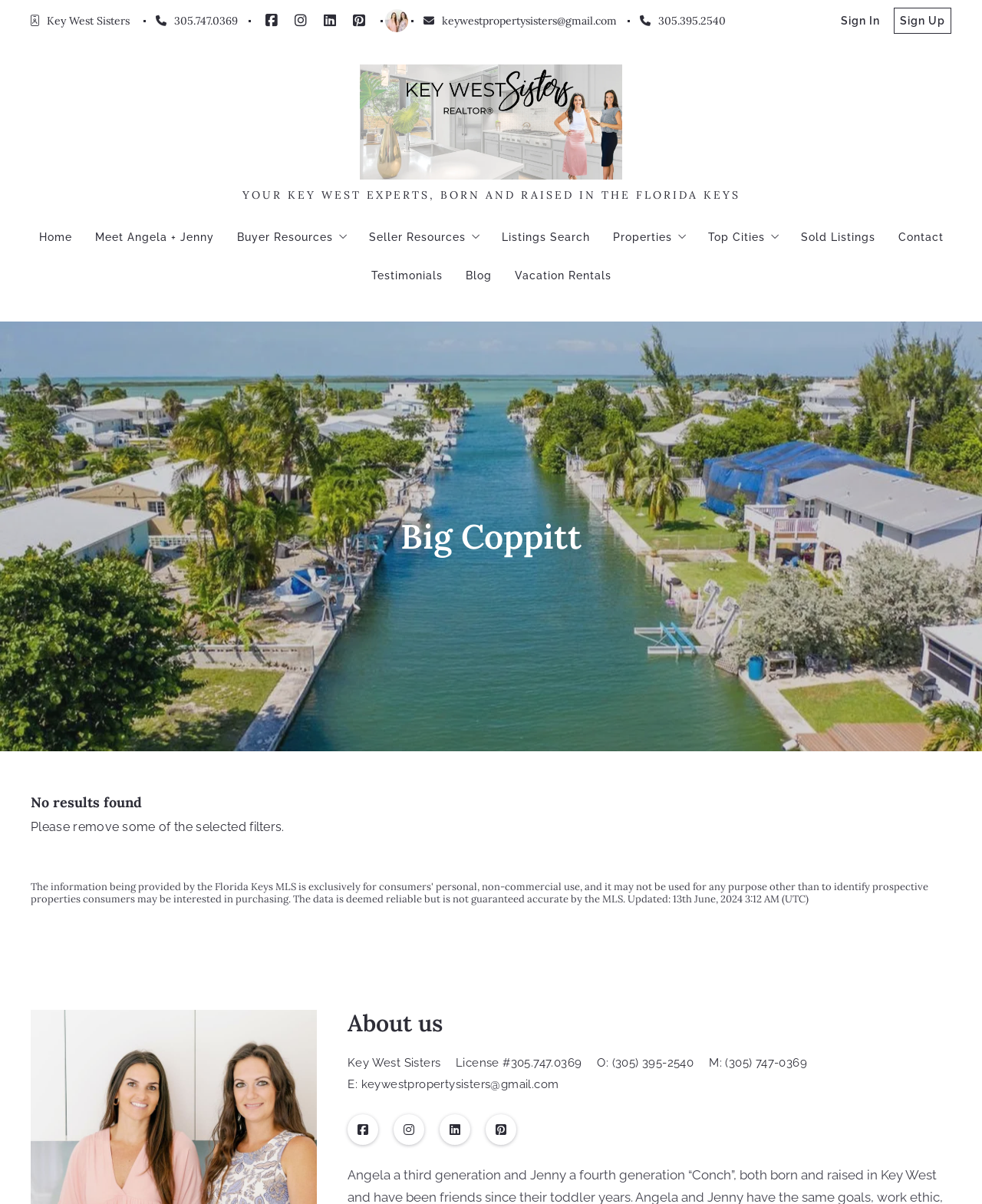Please determine the bounding box coordinates for the element with the description: "alt="RS Technik AG"".

None